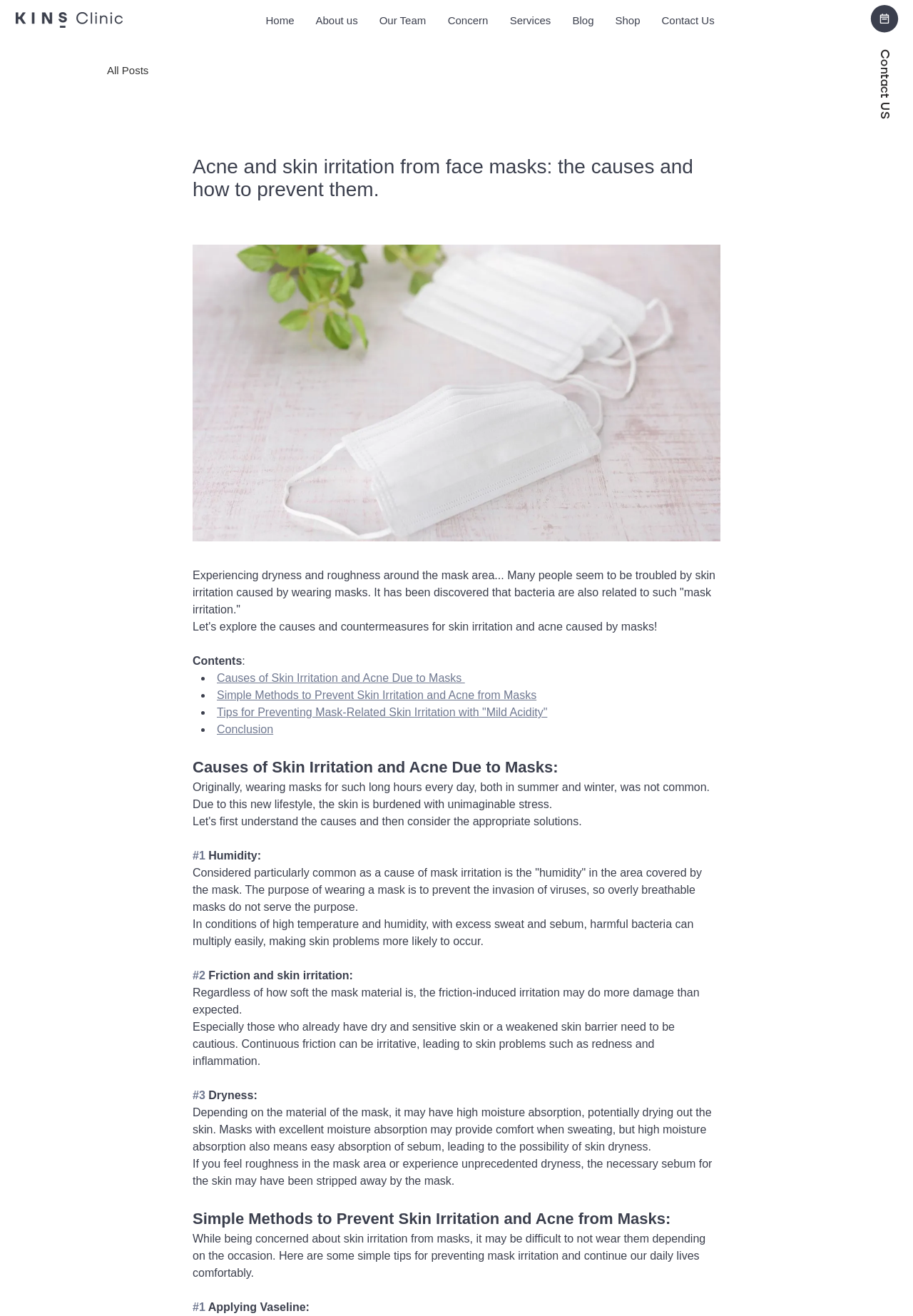What is the purpose of wearing a mask?
Please utilize the information in the image to give a detailed response to the question.

According to the webpage content, the purpose of wearing a mask is to prevent the invasion of viruses, which is mentioned in the section discussing the causes of skin irritation and acne due to masks.